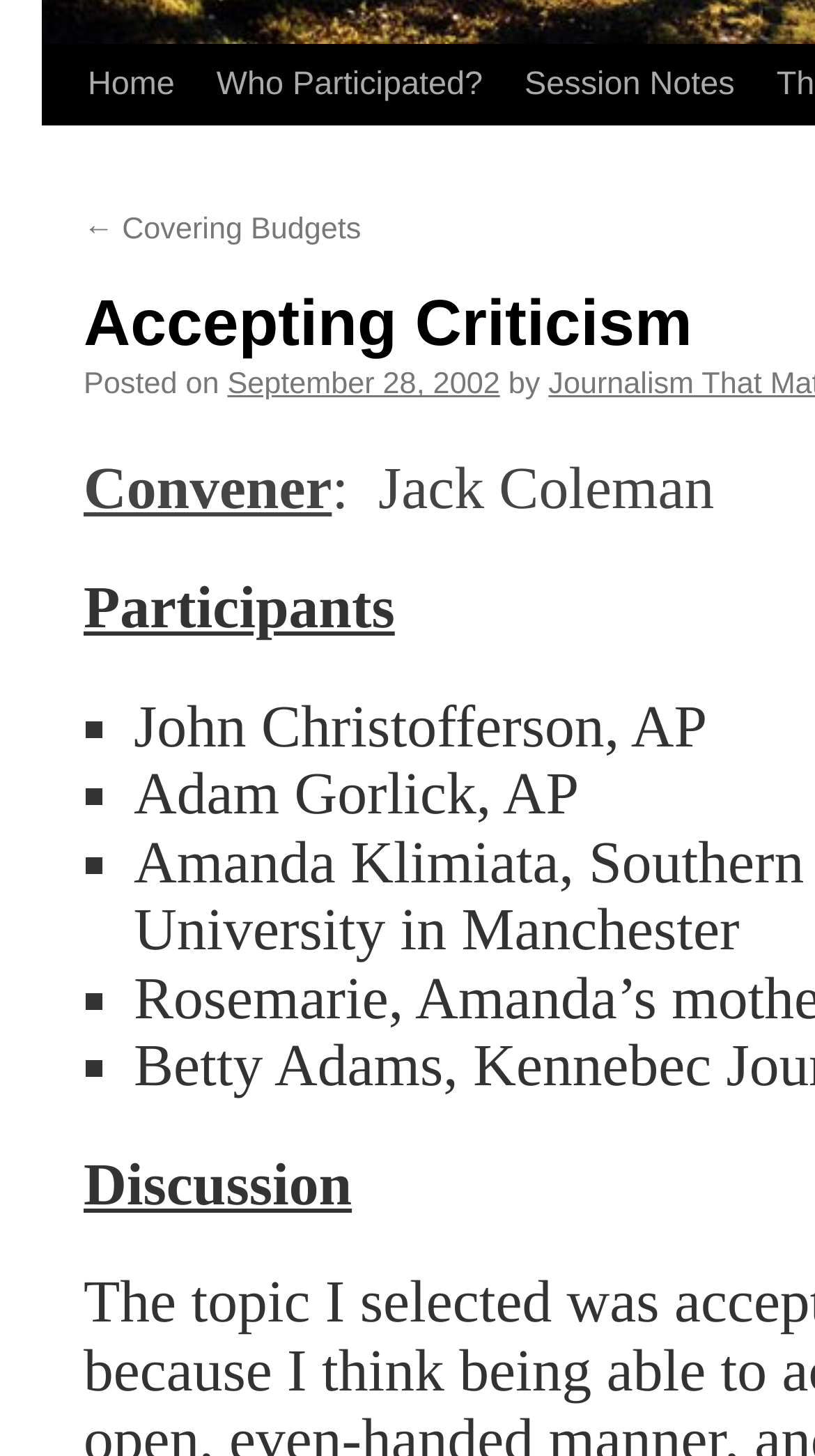Provide the bounding box coordinates of the HTML element this sentence describes: "Home".

[0.082, 0.032, 0.24, 0.086]